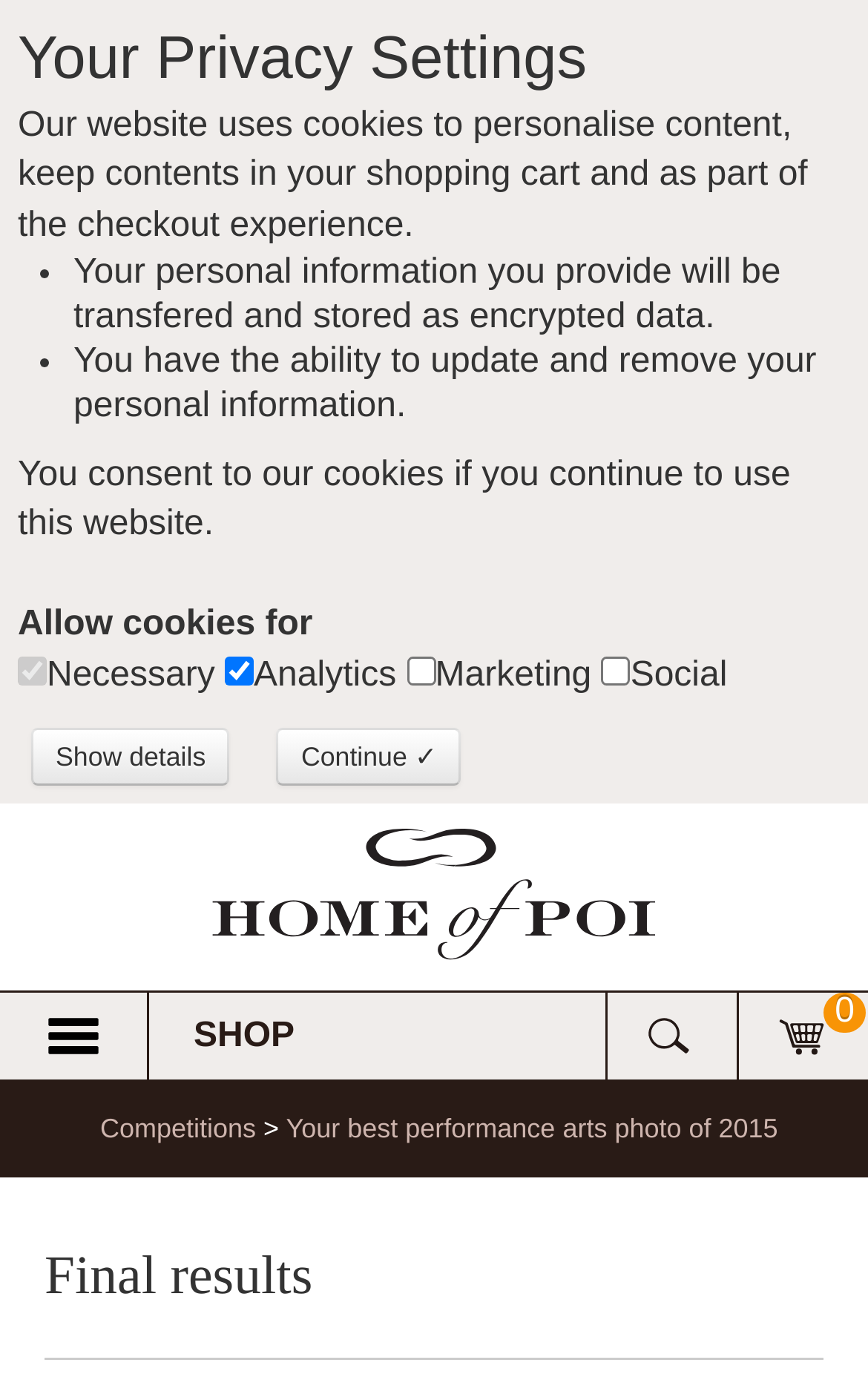Offer a meticulous description of the webpage's structure and content.

This webpage is about a competition entry titled "Into the Dark" by Carly Blair. At the top, there is a section about privacy settings, which includes a heading "Your Privacy Settings" and a paragraph explaining how the website uses cookies. Below this, there is a list of bullet points detailing how personal information is handled, including encryption and the ability to update and remove personal information.

Underneath the privacy section, there is a consent form for cookies, with checkboxes for "Necessary", "Analytics", and "Marketing" and "Social" options. The "Necessary" checkbox is disabled and checked by default, while the "Analytics" checkbox is checked. The "Marketing" and "Social" checkboxes are unchecked.

To the right of the consent form, there are links to "Show details" and "Continue ✓". Below this, there is a navigation menu with links to "Home of Poi", "SHOP", "Cart", and "Open Search". 

Further down, there is a section related to competitions, with links to "Competitions" and a specific competition titled "Your best performance arts photo of 2015". Finally, at the bottom of the page, there is a heading "Final results" with a horizontal separator below it.